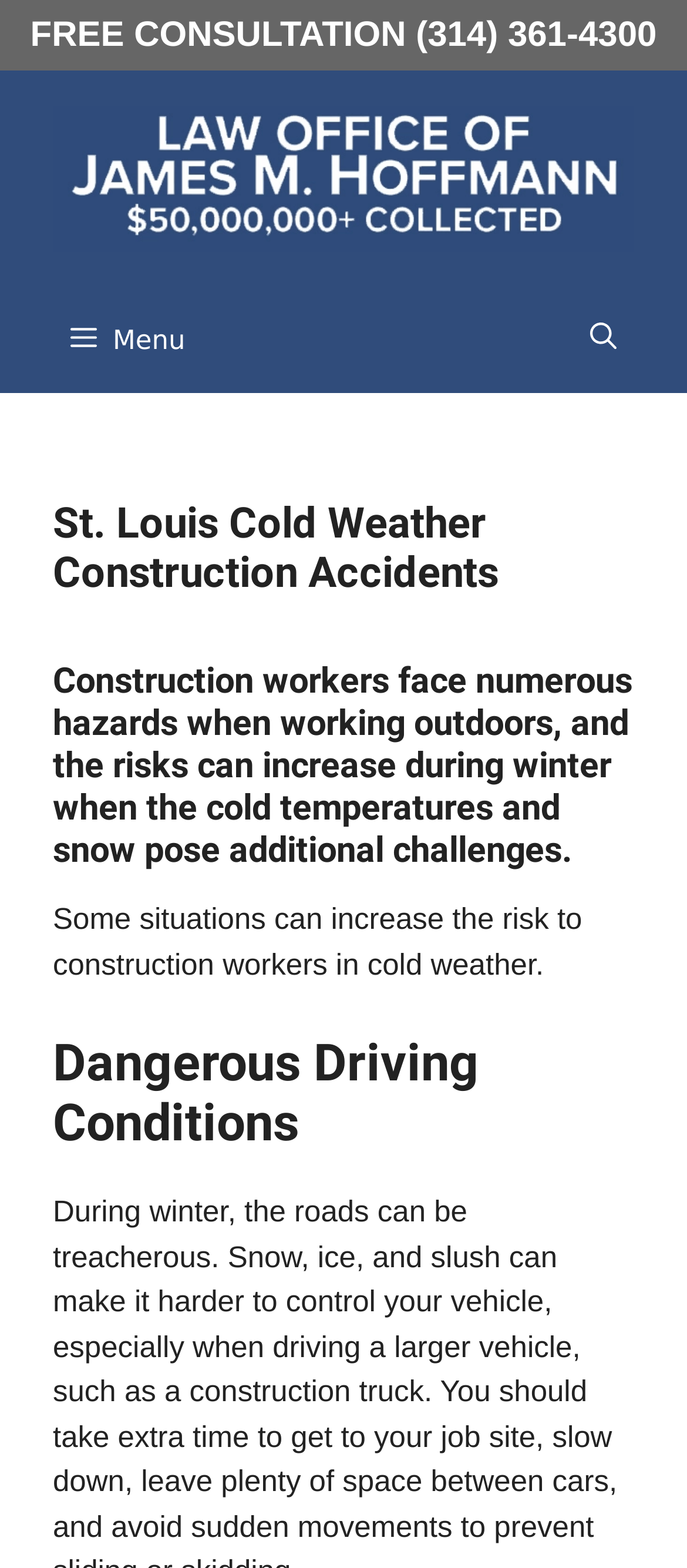Based on the element description FREE CONSULTATION (314) 361-4300, identify the bounding box of the UI element in the given webpage screenshot. The coordinates should be in the format (top-left x, top-left y, bottom-right x, bottom-right y) and must be between 0 and 1.

[0.0, 0.0, 1.0, 0.045]